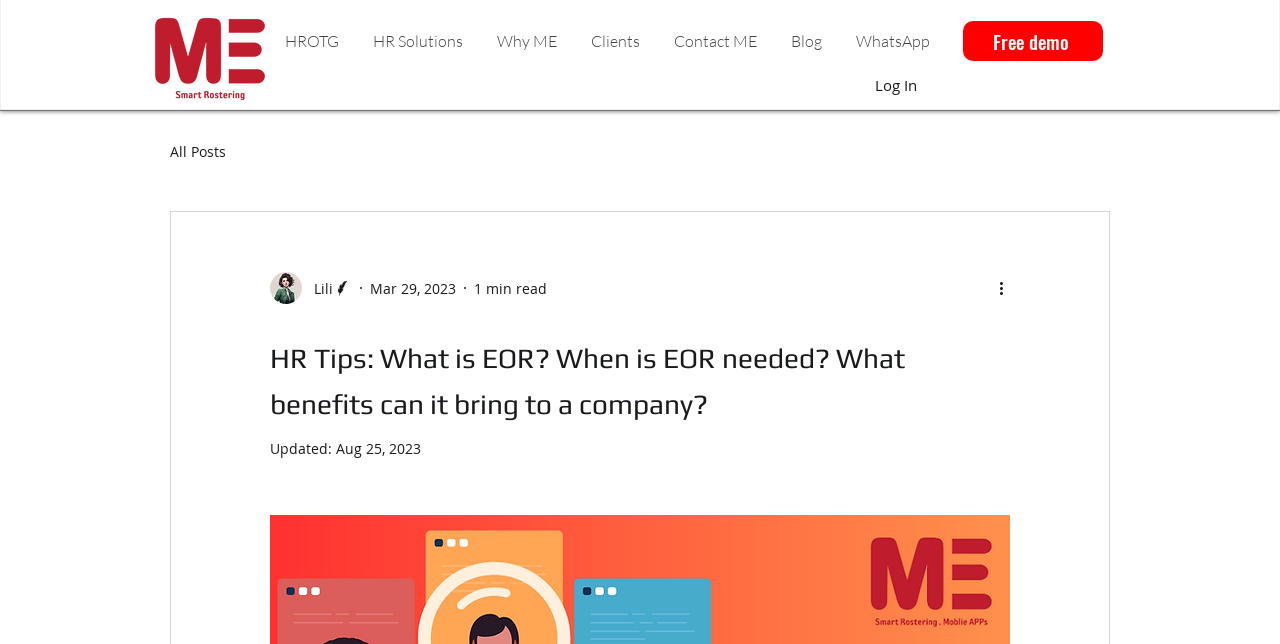Provide the bounding box coordinates for the area that should be clicked to complete the instruction: "Click the 'Free demo' button".

[0.752, 0.033, 0.862, 0.095]